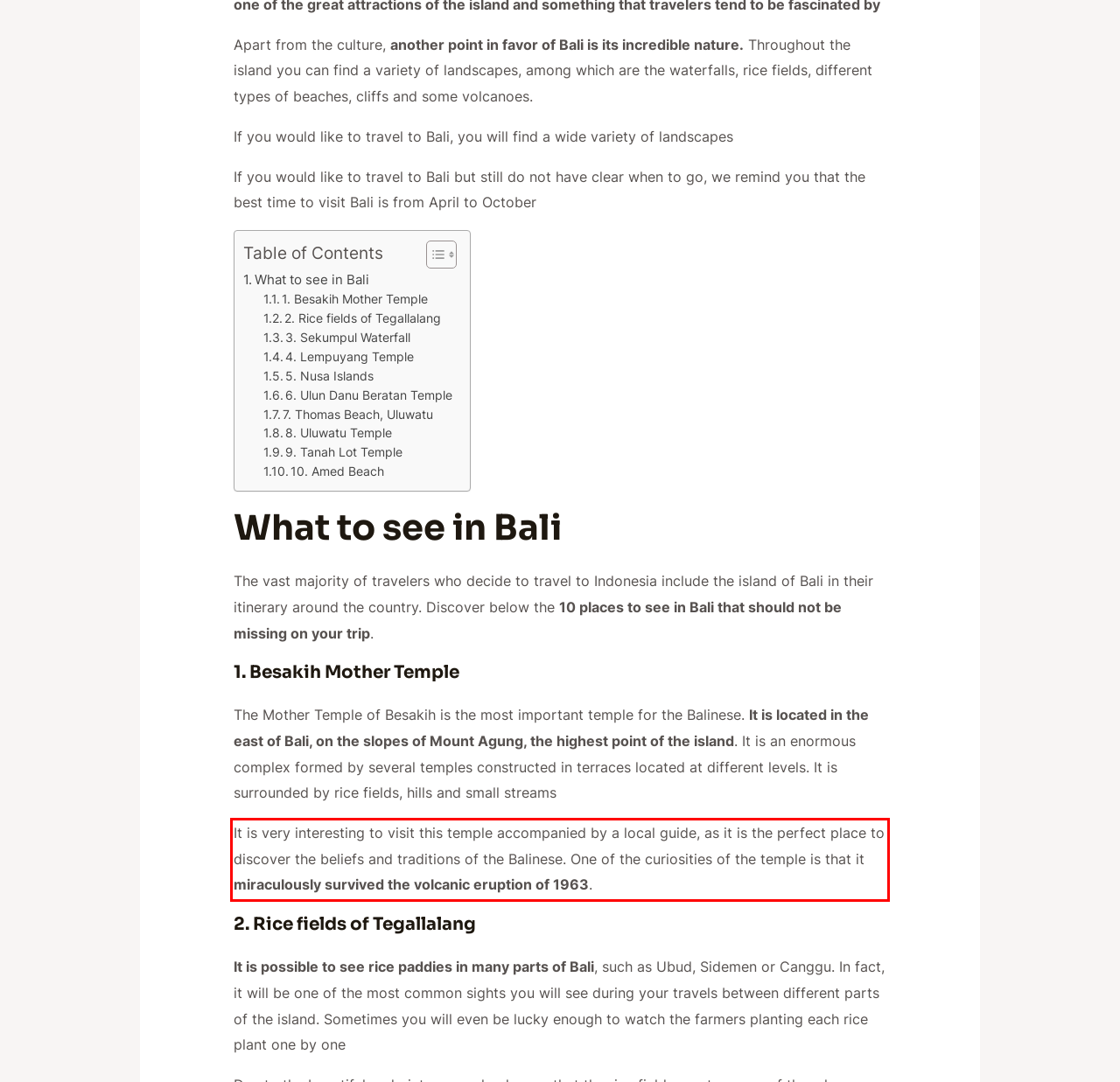Identify the text inside the red bounding box in the provided webpage screenshot and transcribe it.

It is very interesting to visit this temple accompanied by a local guide, as it is the perfect place to discover the beliefs and traditions of the Balinese. One of the curiosities of the temple is that it miraculously survived the volcanic eruption of 1963.